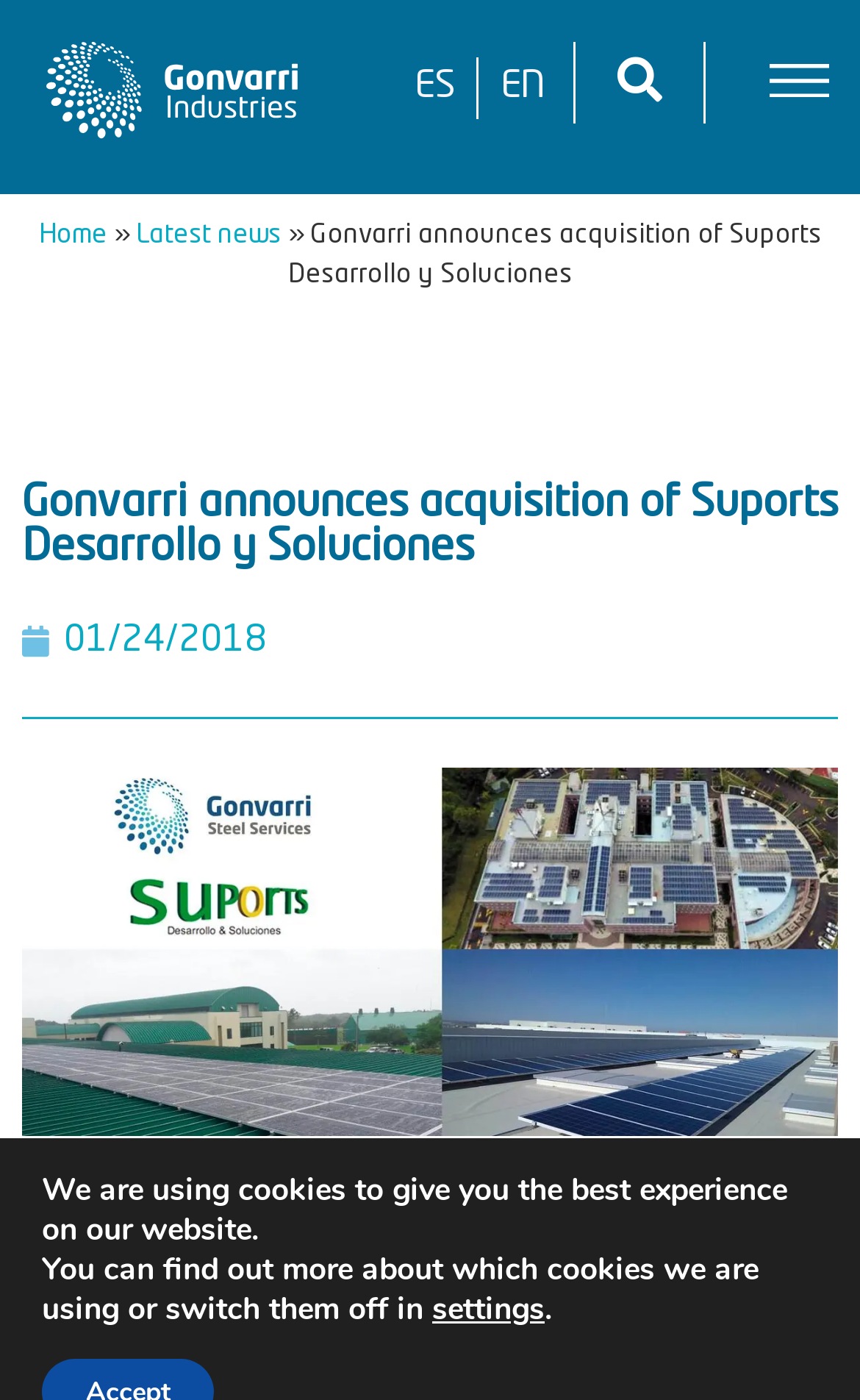Please determine the bounding box coordinates of the section I need to click to accomplish this instruction: "Go to Home".

[0.045, 0.159, 0.124, 0.178]